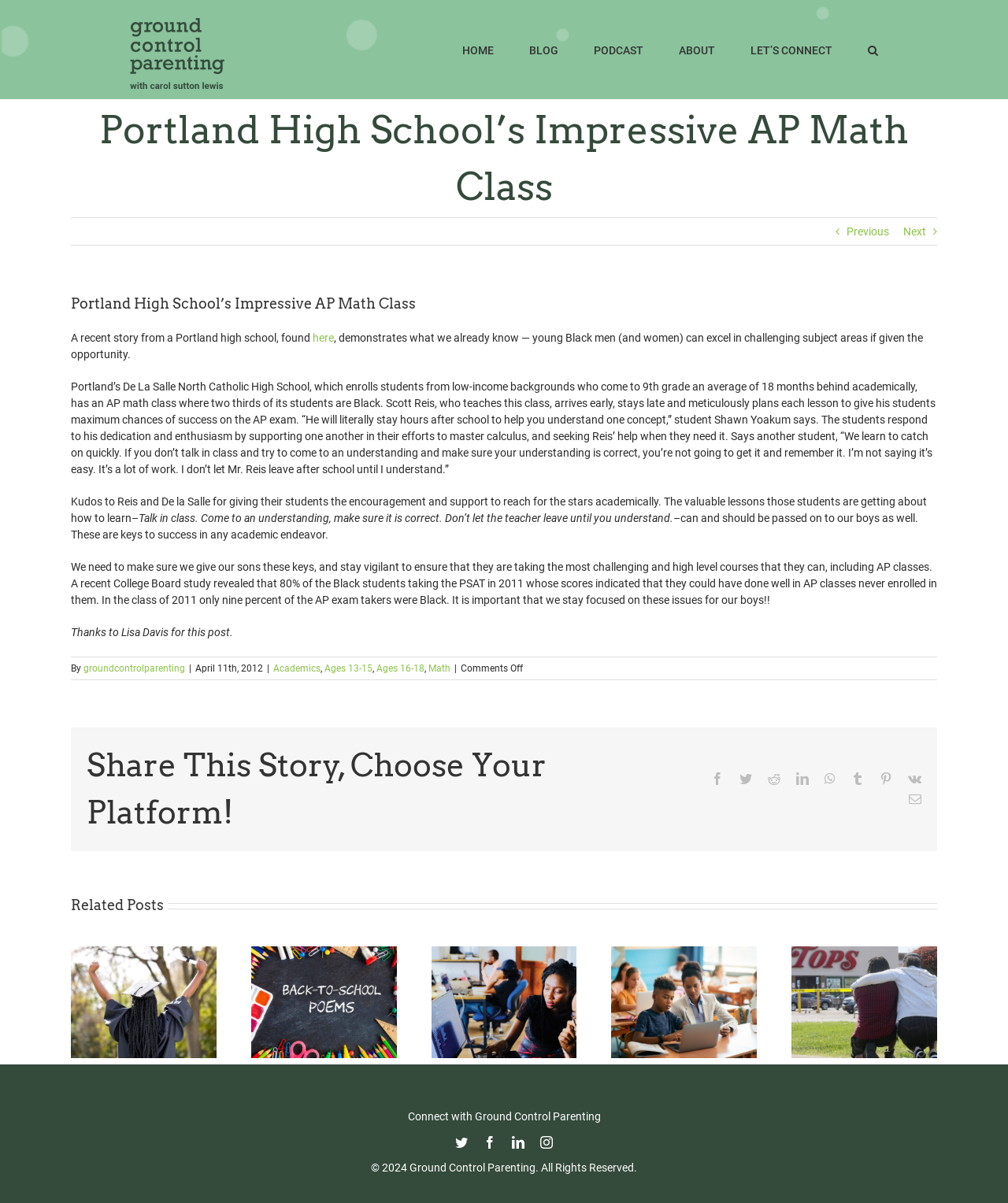Extract the main heading from the webpage content.

Portland High School’s Impressive AP Math Class